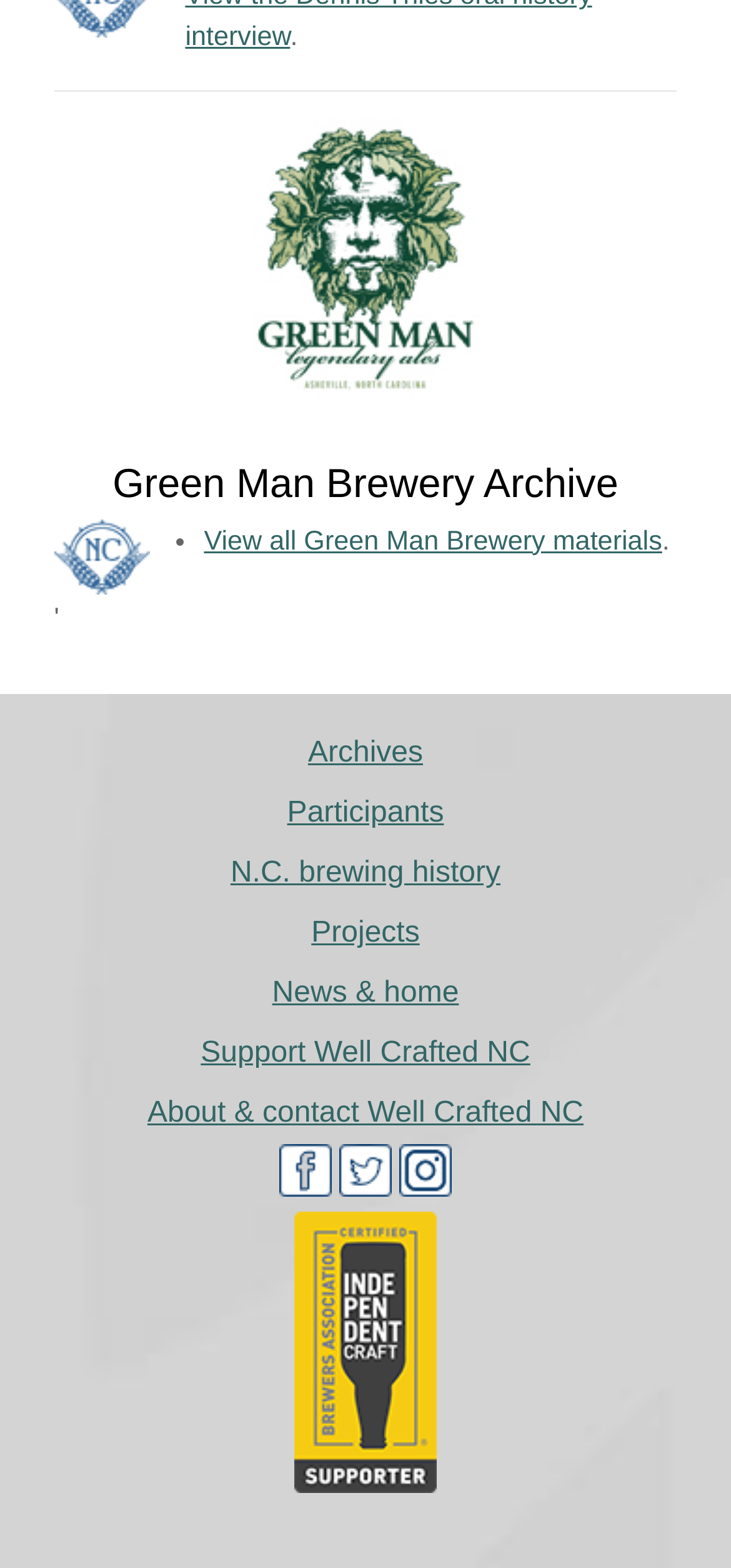Based on the element description Support Well Crafted NC, identify the bounding box of the UI element in the given webpage screenshot. The coordinates should be in the format (top-left x, top-left y, bottom-right x, bottom-right y) and must be between 0 and 1.

[0.275, 0.662, 0.725, 0.682]